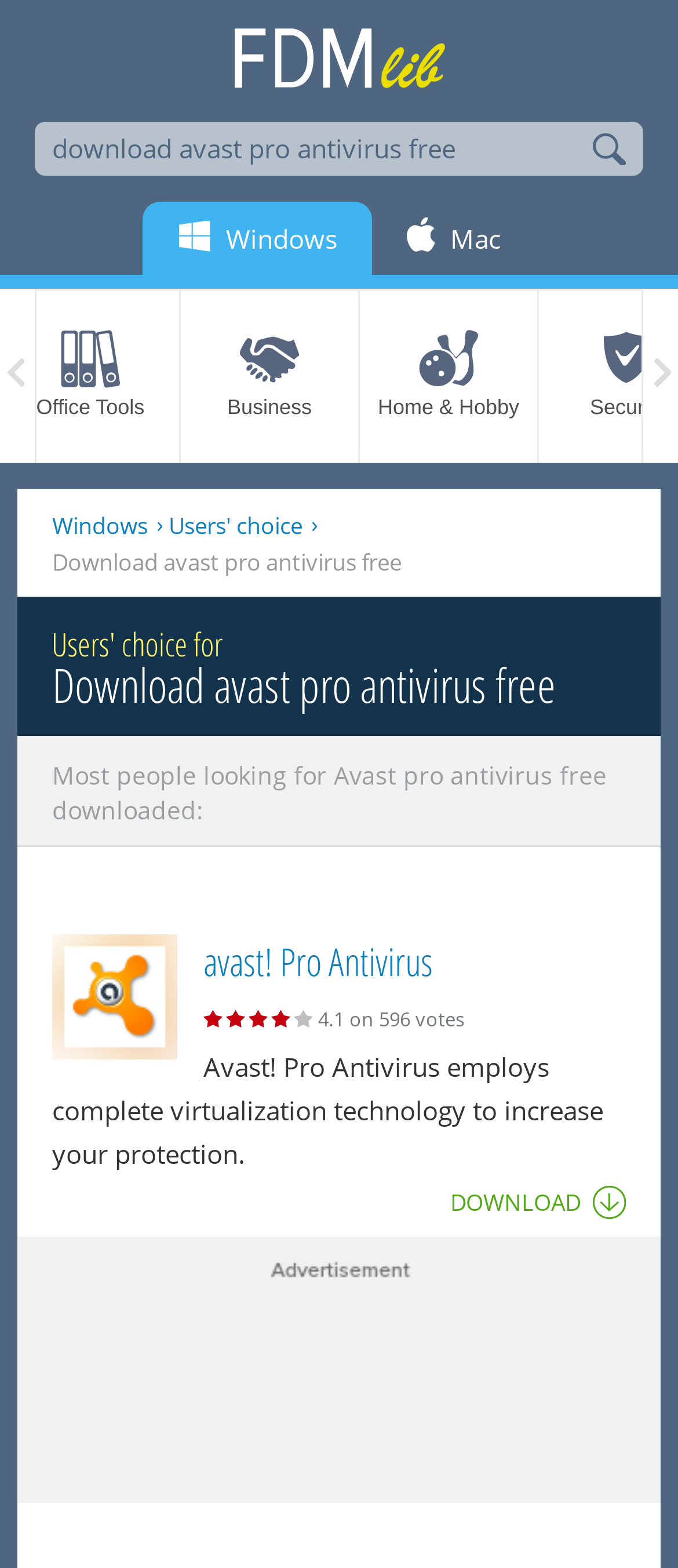How many categories of software are there?
Identify the answer in the screenshot and reply with a single word or phrase.

3